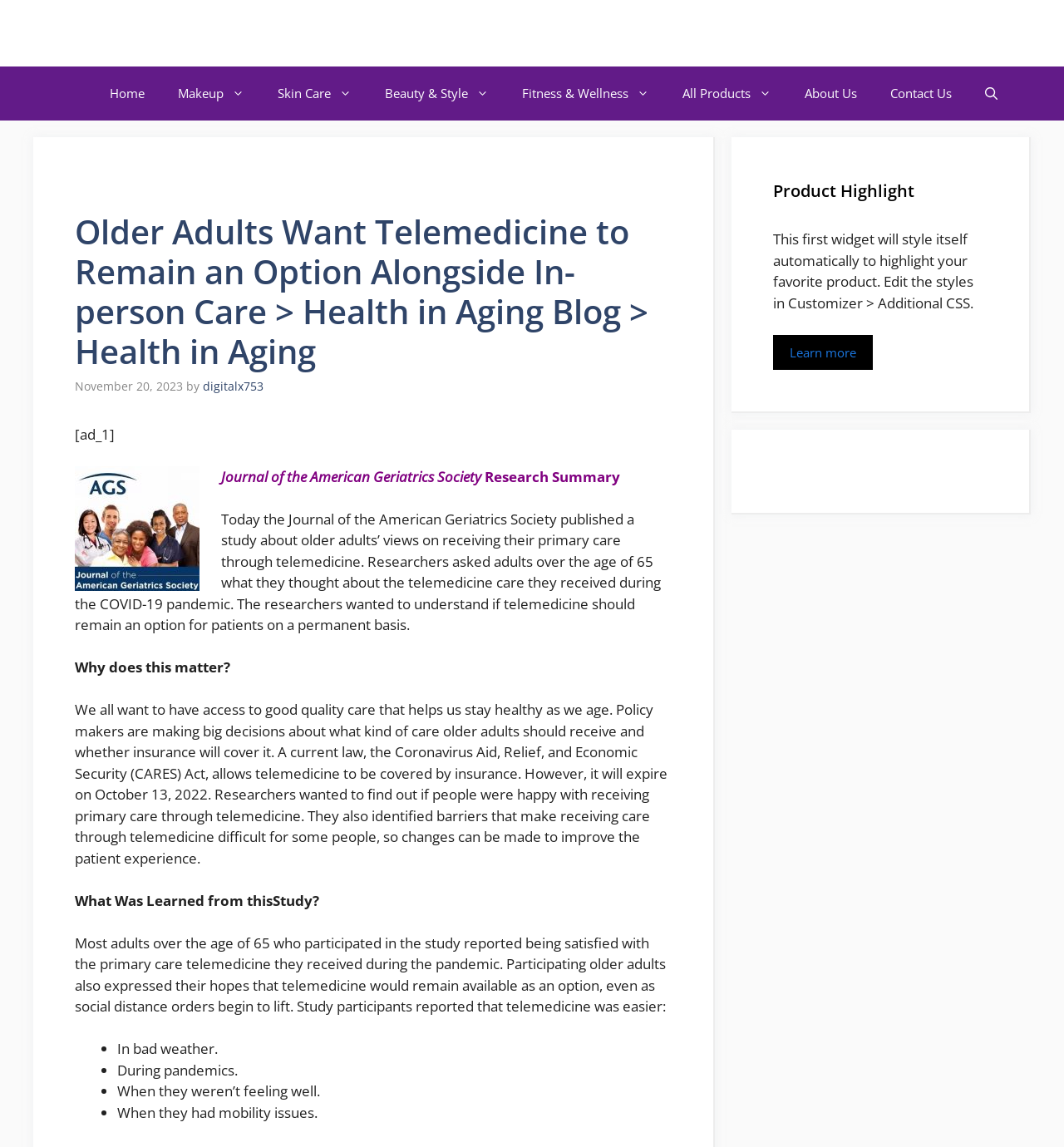Locate the bounding box coordinates of the clickable region to complete the following instruction: "Click the 'Home' link."

[0.088, 0.058, 0.152, 0.105]